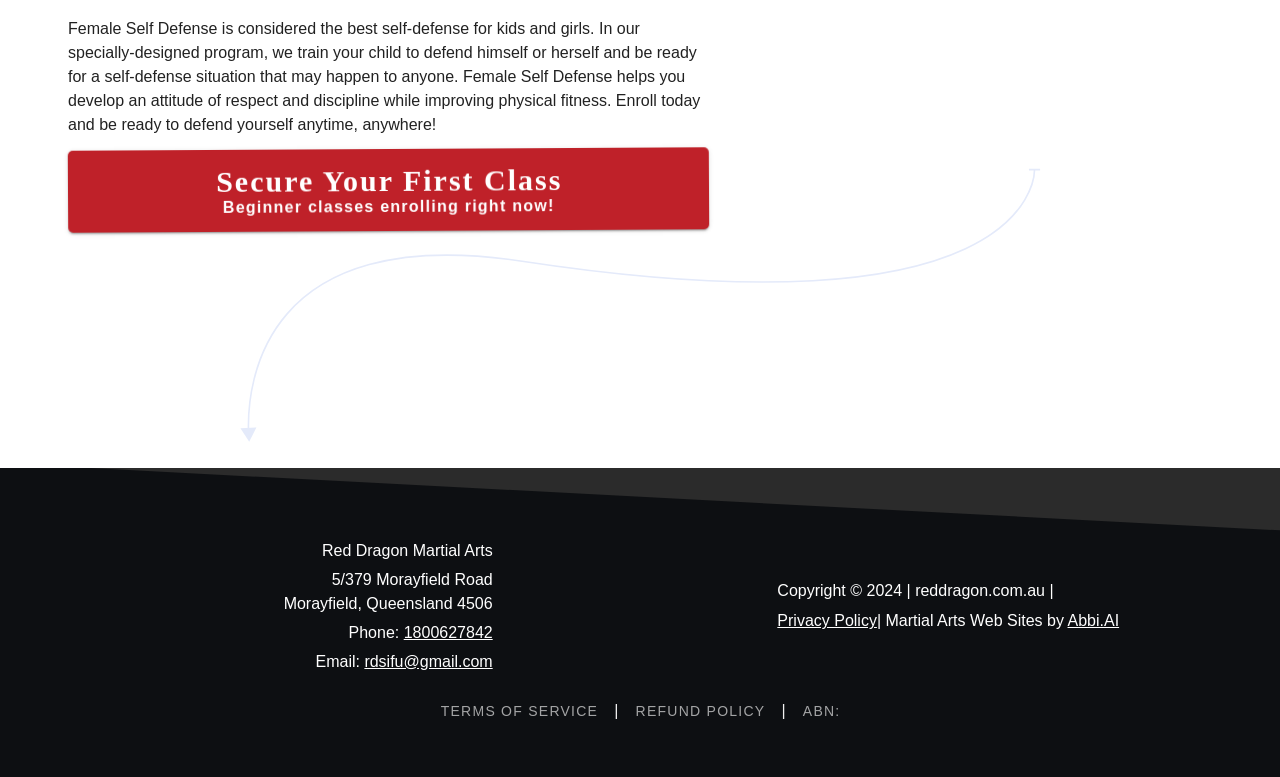Locate the bounding box coordinates of the element that needs to be clicked to carry out the instruction: "Call the phone number". The coordinates should be given as four float numbers ranging from 0 to 1, i.e., [left, top, right, bottom].

[0.315, 0.803, 0.385, 0.825]